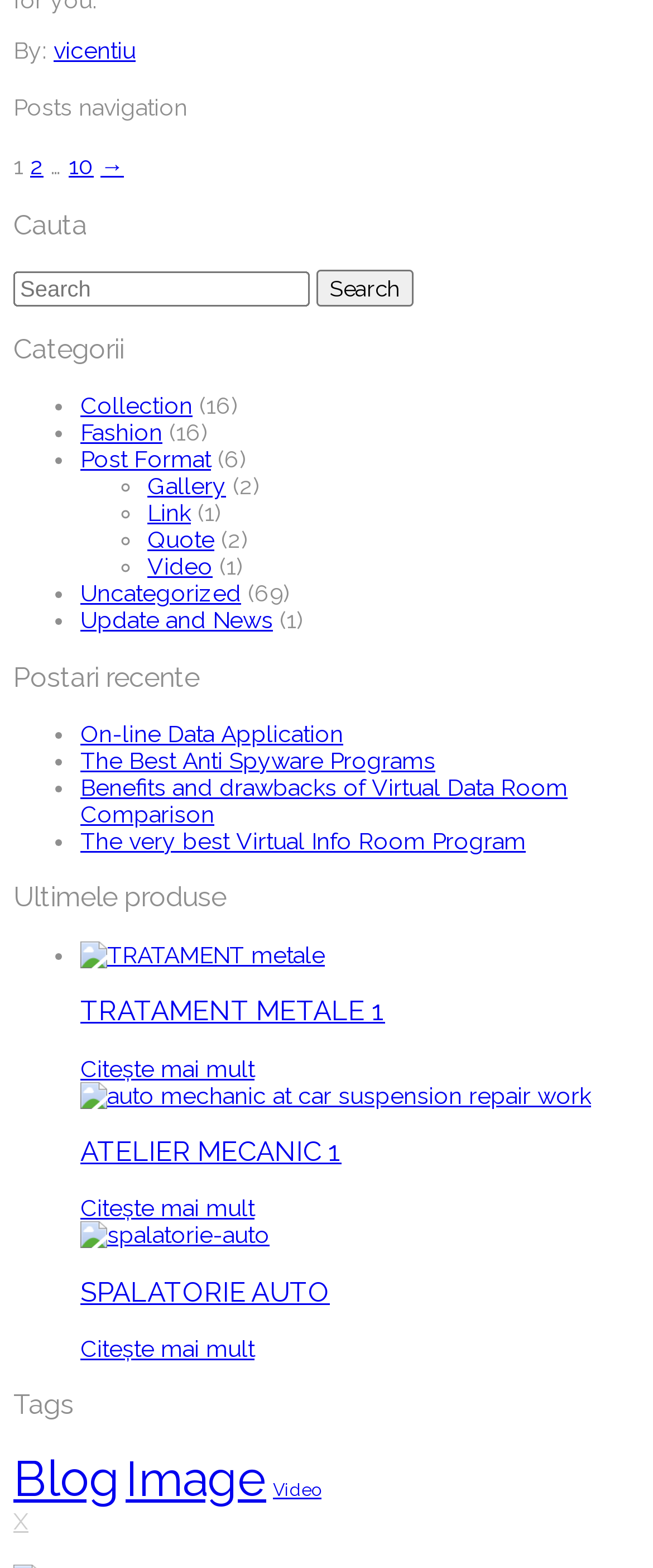Find the bounding box coordinates of the element I should click to carry out the following instruction: "View all Blog tags".

[0.021, 0.924, 0.182, 0.961]